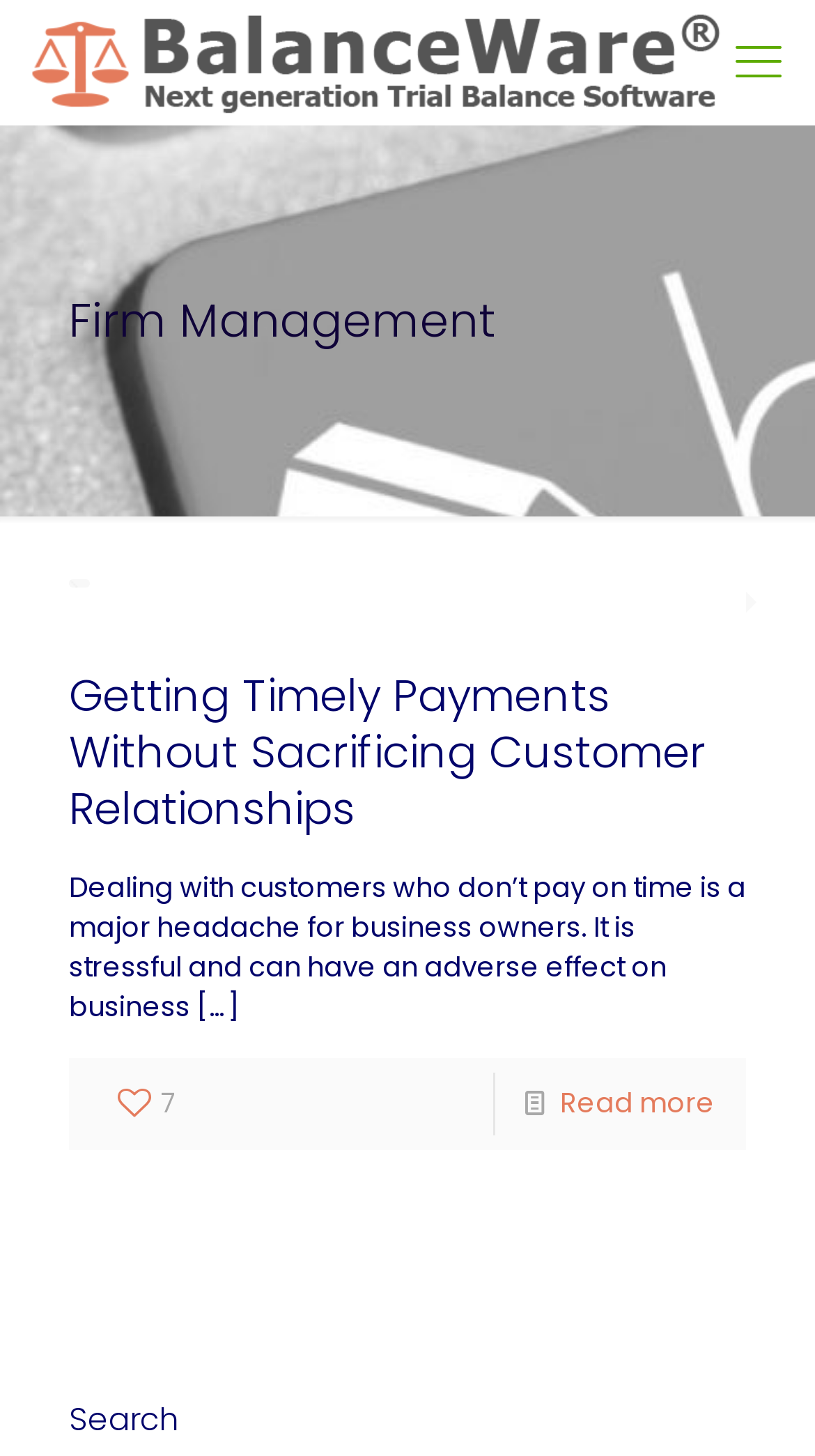Given the following UI element description: "Read more", find the bounding box coordinates in the webpage screenshot.

[0.687, 0.744, 0.877, 0.771]